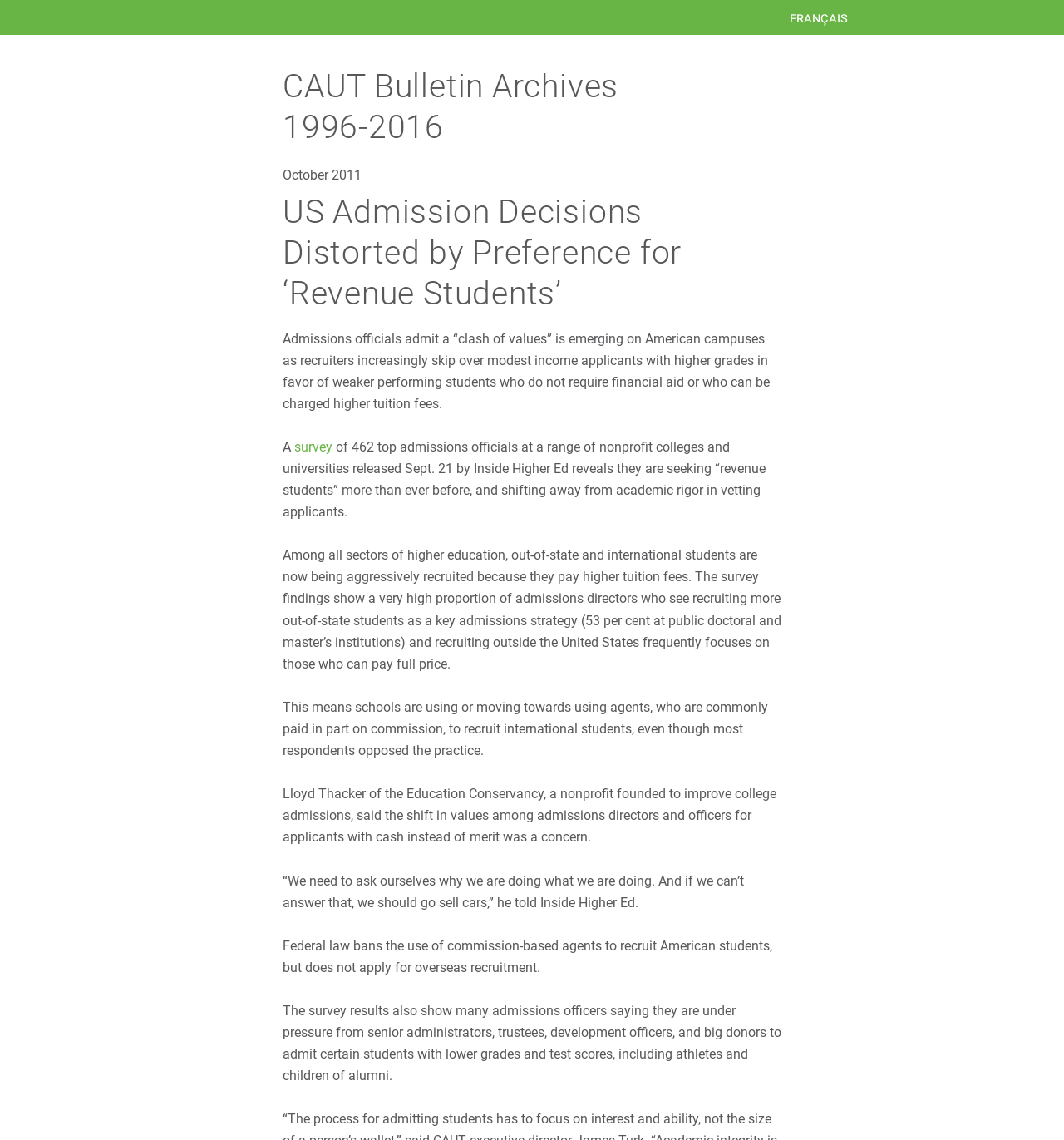Respond to the following question using a concise word or phrase: 
Why are schools using agents to recruit international students?

because they are paid on commission